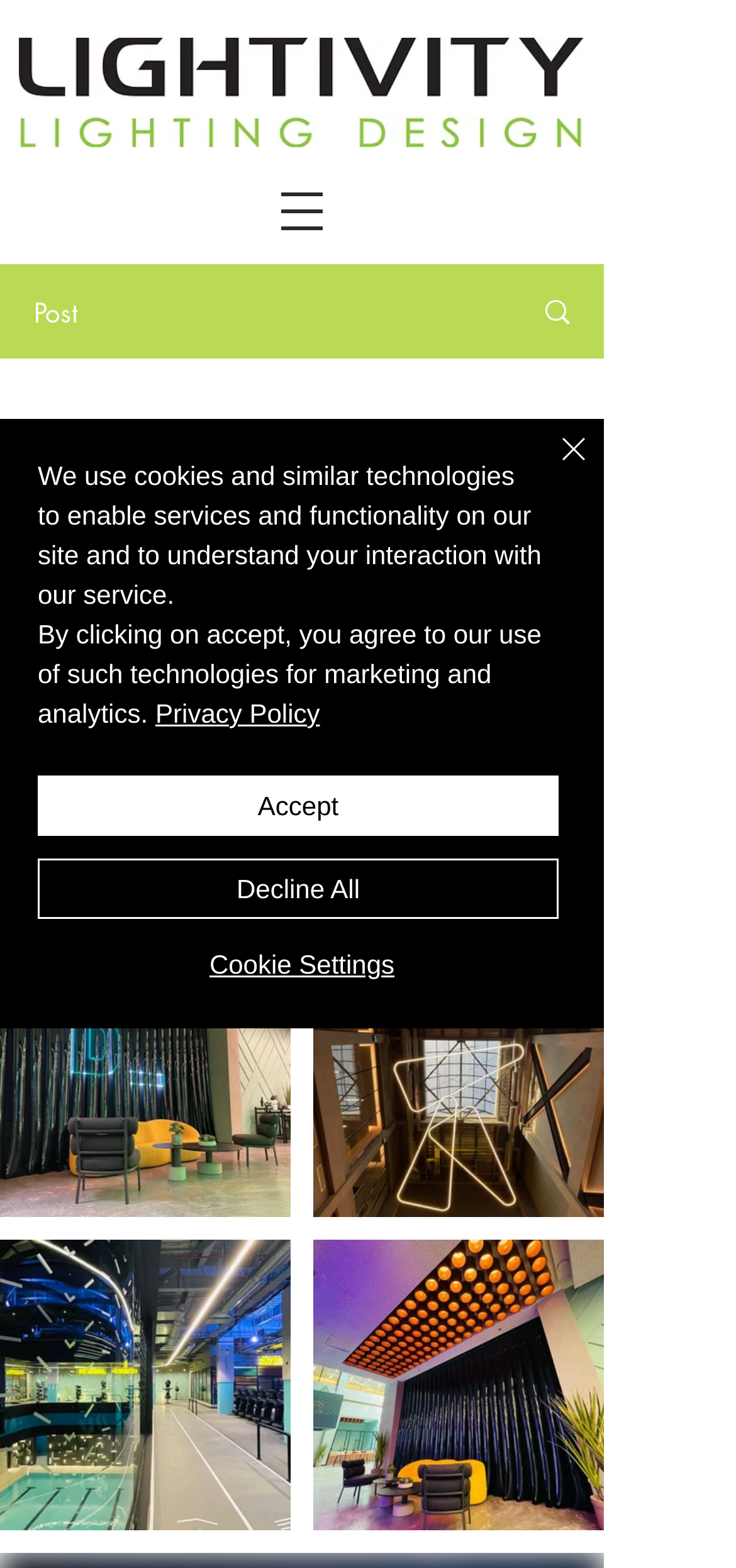Using the information shown in the image, answer the question with as much detail as possible: Where is the latest flagship gym club located?

The location of the latest flagship gym club can be found in the text 'We’re super proud to show off our latest flagship gym club project for B_FIT in Jeddah, Saudi Arabia.'